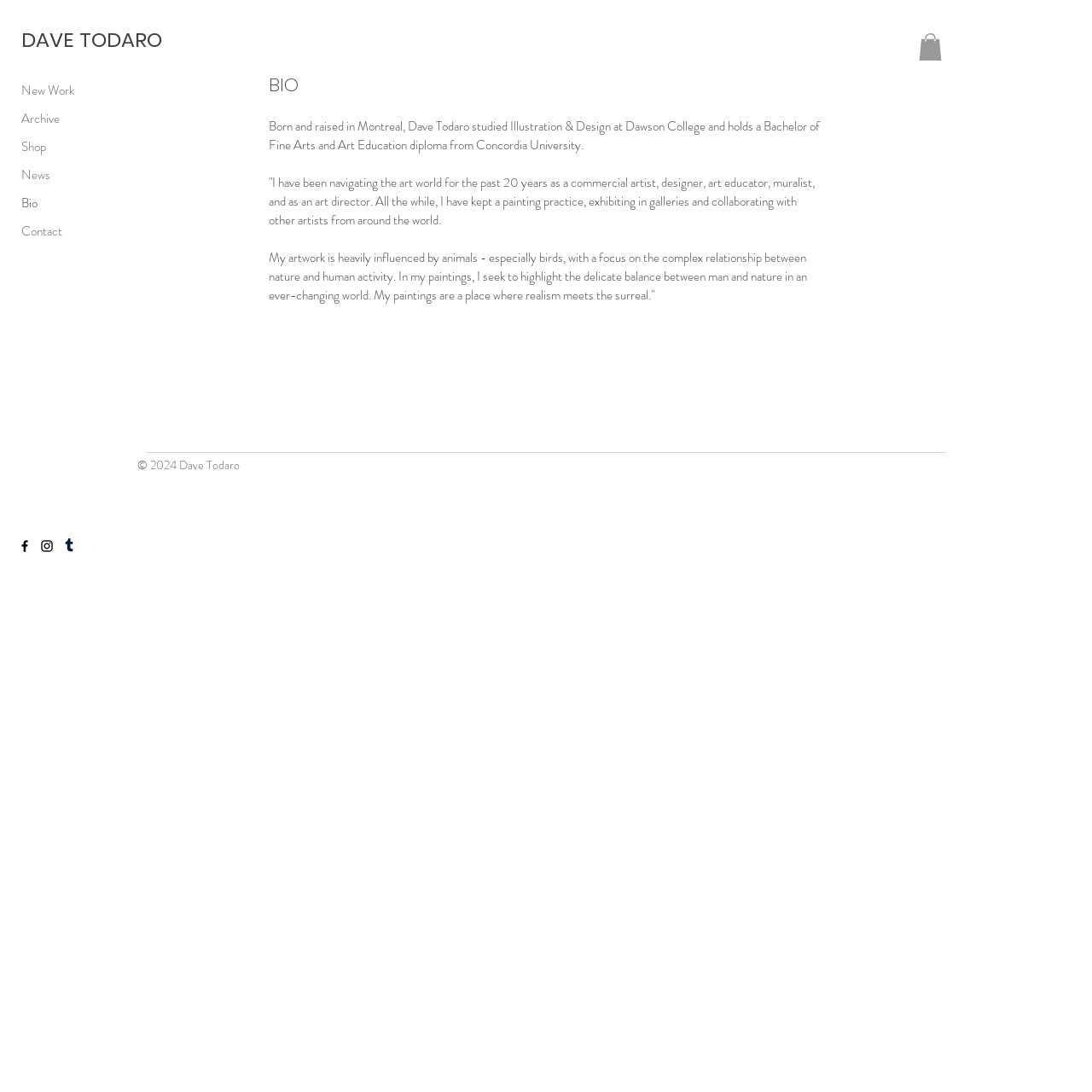Please answer the following query using a single word or phrase: 
What social media platforms does the artist have?

Facebook, Instagram, Tumblr